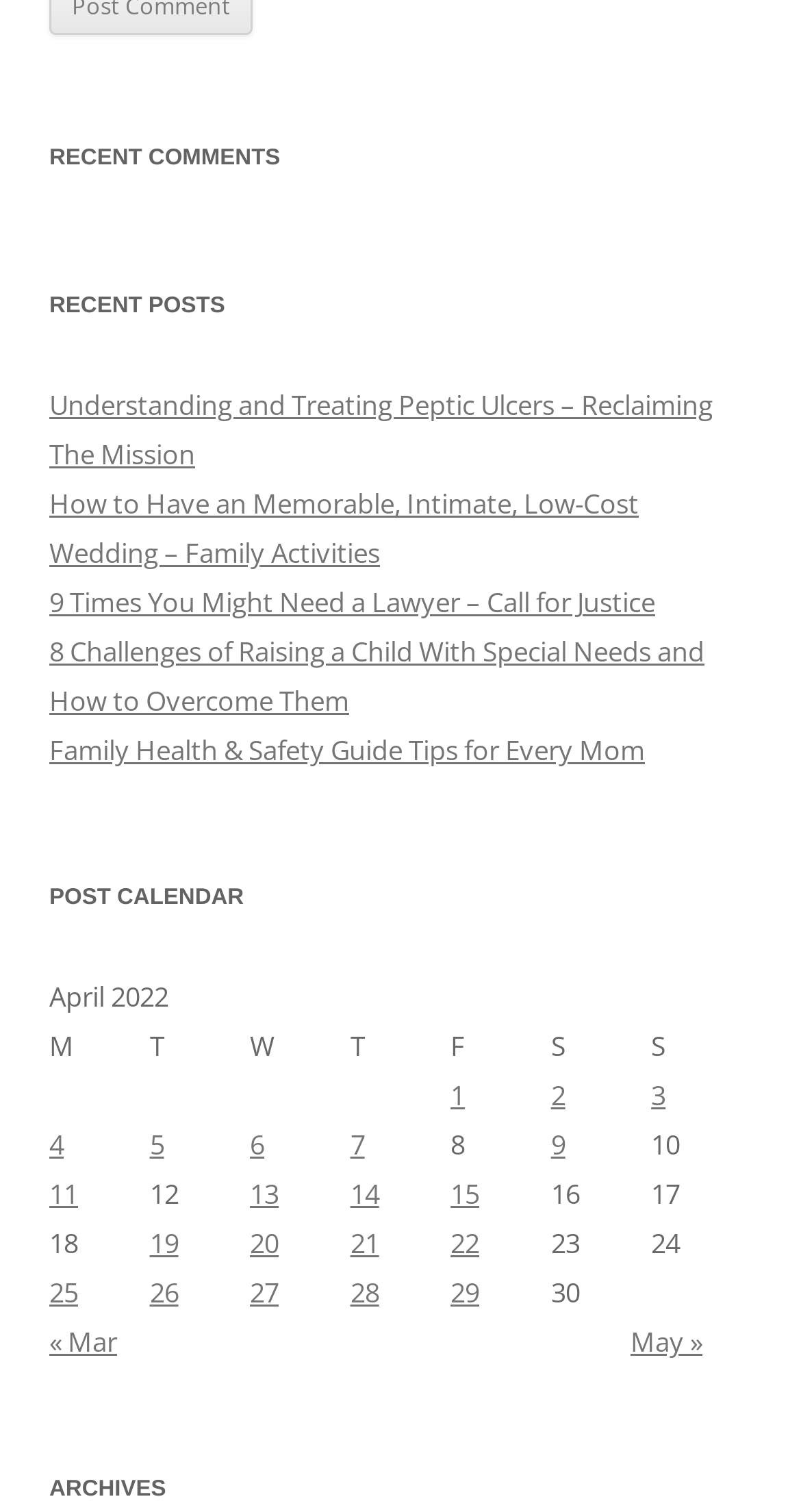How many days are listed in the post calendar?
Please answer the question with as much detail as possible using the screenshot.

The post calendar lists days from 1 to 30, so there are 30 days listed in the post calendar.